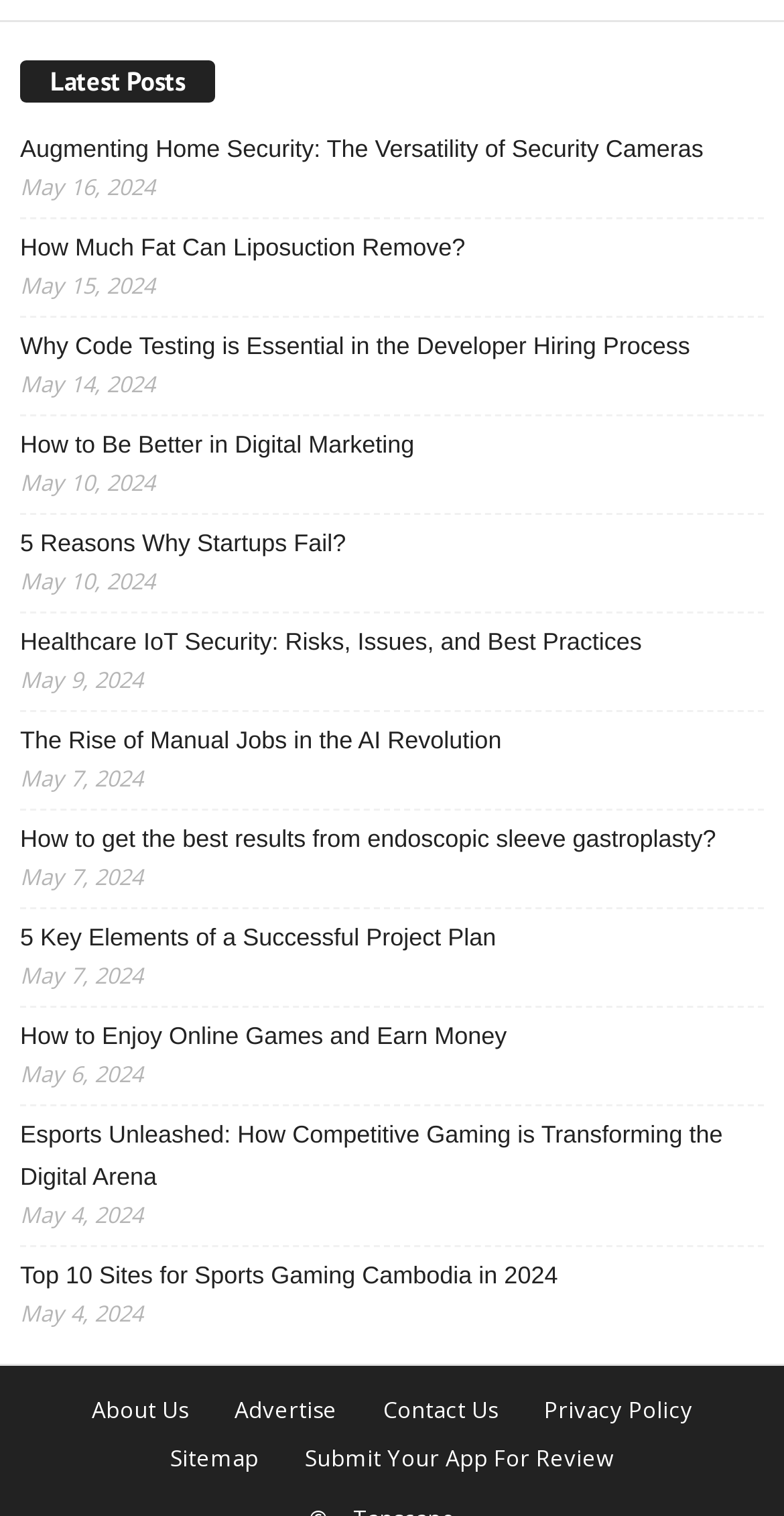Locate the bounding box coordinates of the clickable part needed for the task: "Learn about code testing in the developer hiring process".

[0.026, 0.213, 0.974, 0.241]